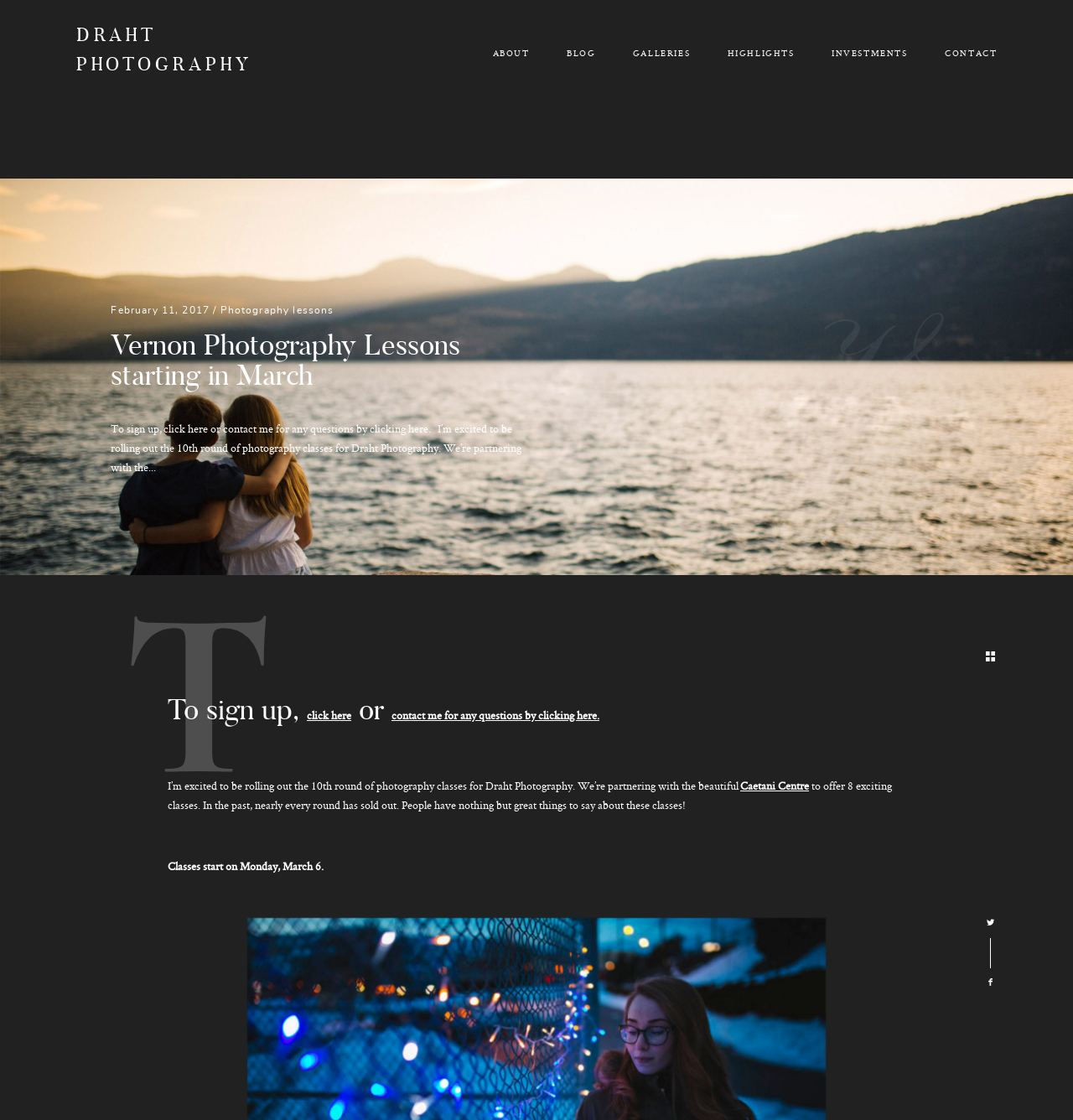Please identify the bounding box coordinates of the clickable element to fulfill the following instruction: "Visit the homepage". The coordinates should be four float numbers between 0 and 1, i.e., [left, top, right, bottom].

None